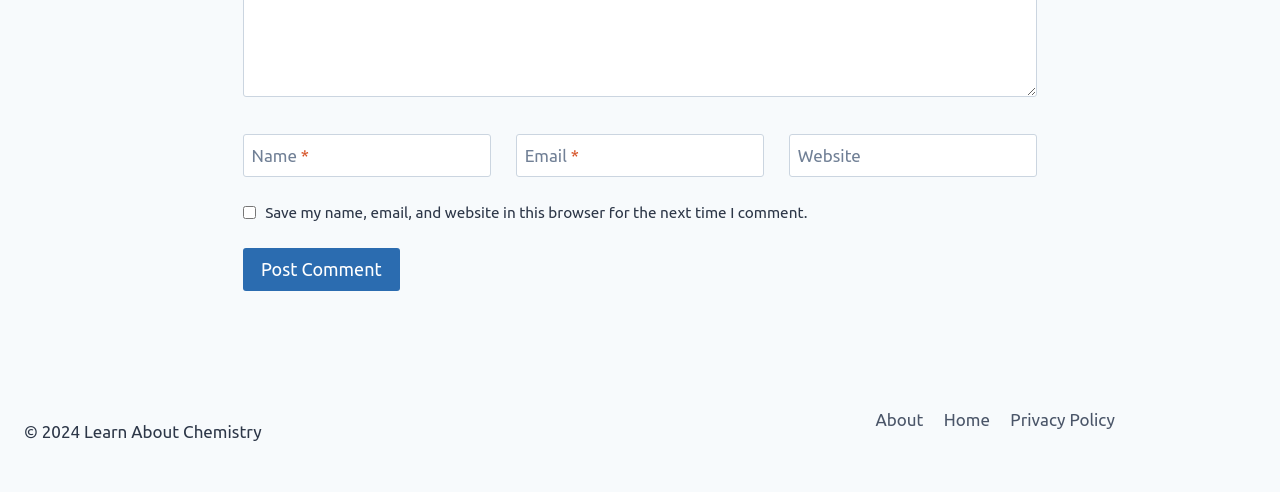What is the button below the textboxes for?
Provide a fully detailed and comprehensive answer to the question.

The button element with OCR text 'Post Comment' is located below the textboxes, indicating its purpose is to submit a comment after filling in the required information.